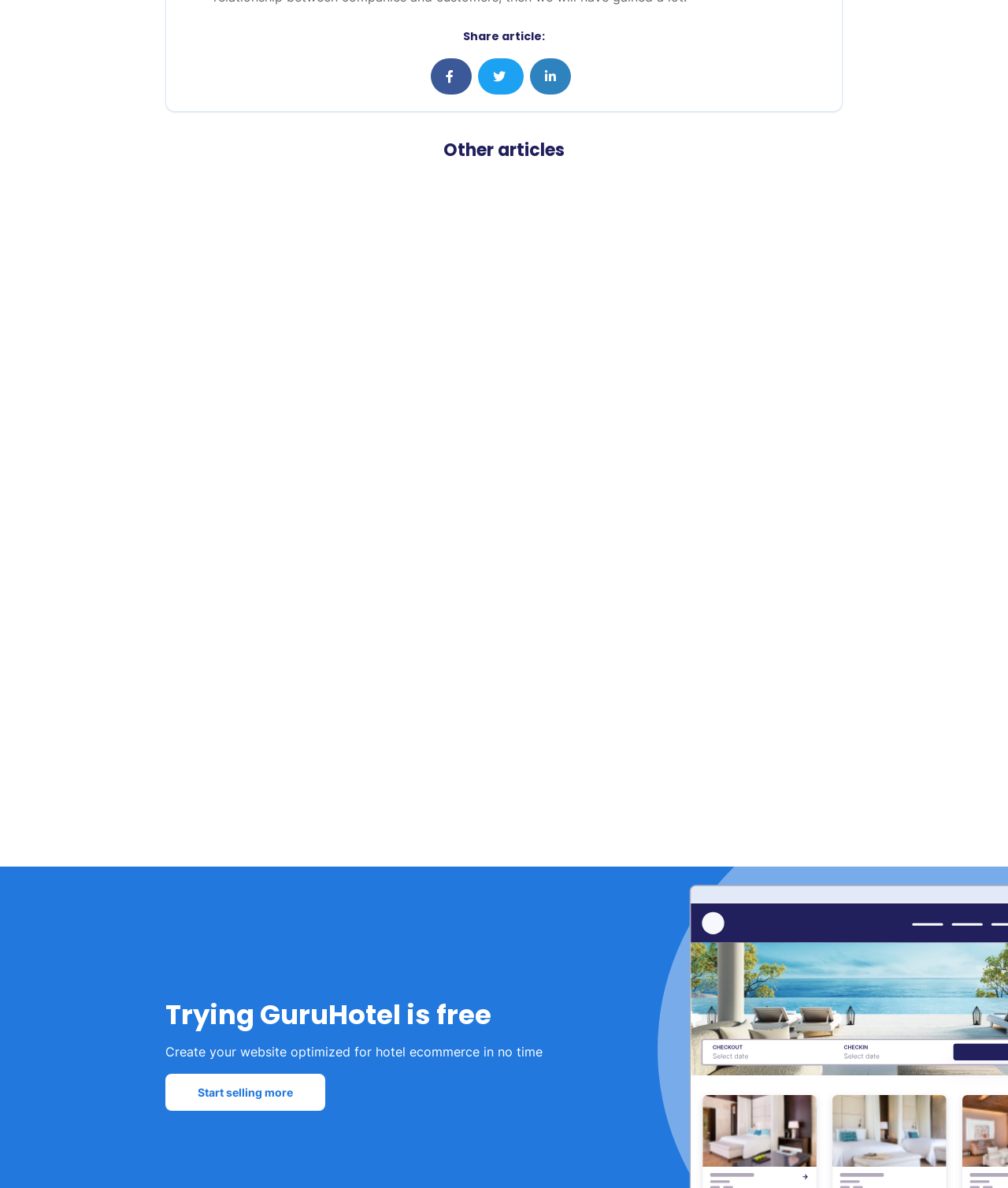Using the provided element description: "Hotels", determine the bounding box coordinates of the corresponding UI element in the screenshot.

[0.318, 0.5, 0.35, 0.512]